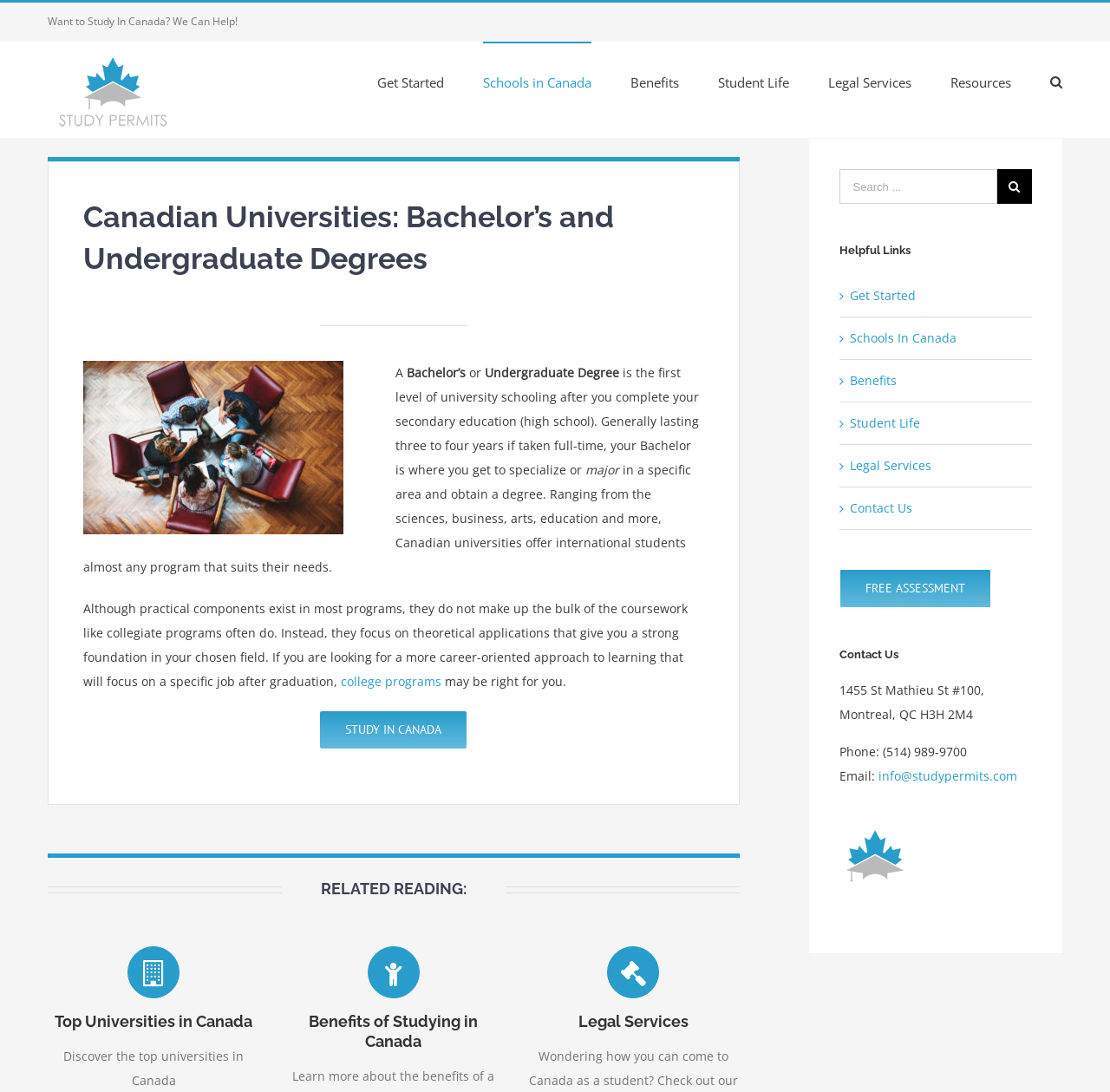What is the purpose of the 'Get Started' link? From the image, respond with a single word or brief phrase.

To help users start their study in Canada